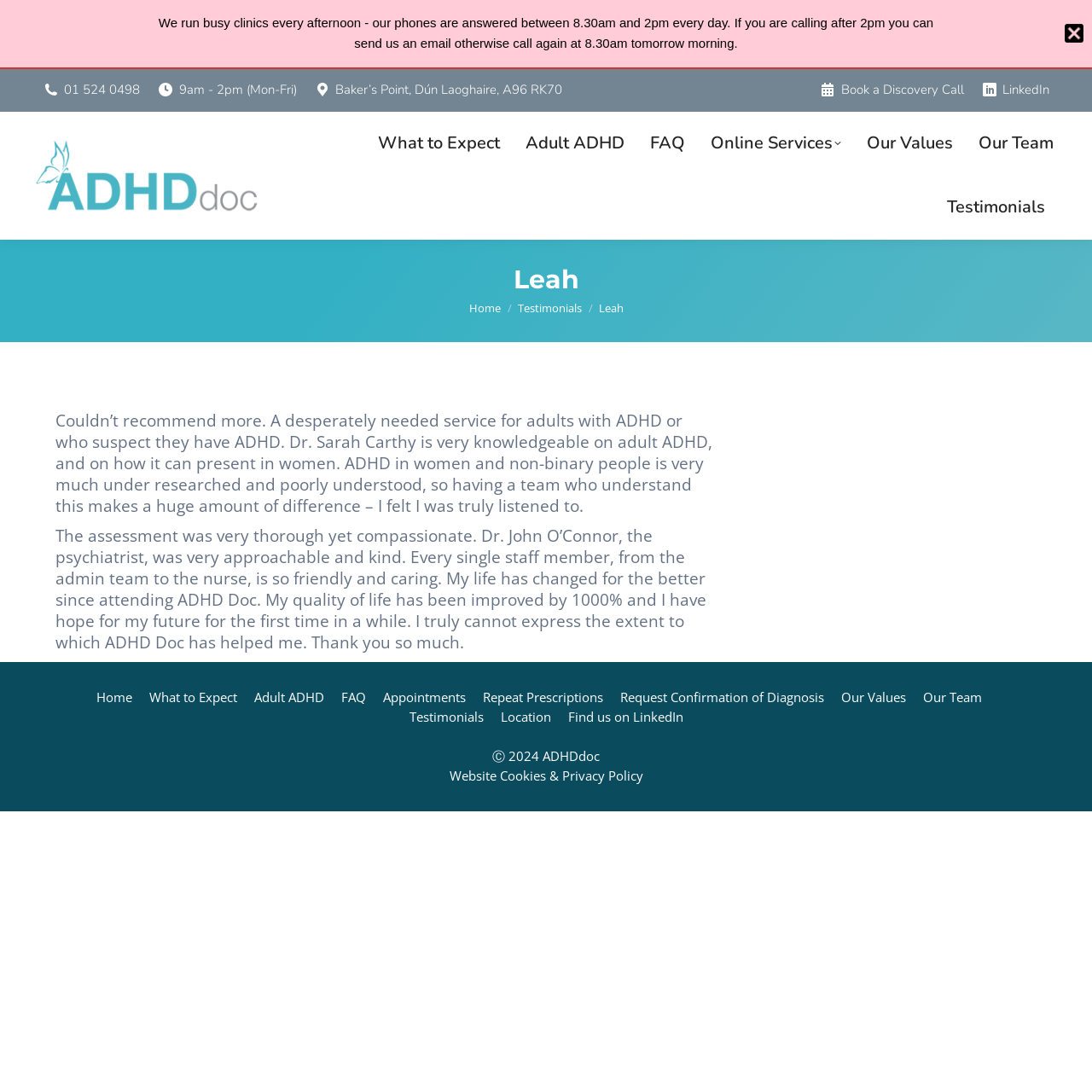What is the phone number to call for booking?
Kindly offer a comprehensive and detailed response to the question.

I found the phone number by looking at the top section of the webpage, where it says '9am - 2pm (Mon-Fri)' and next to it is the phone number '01 524 0498'.